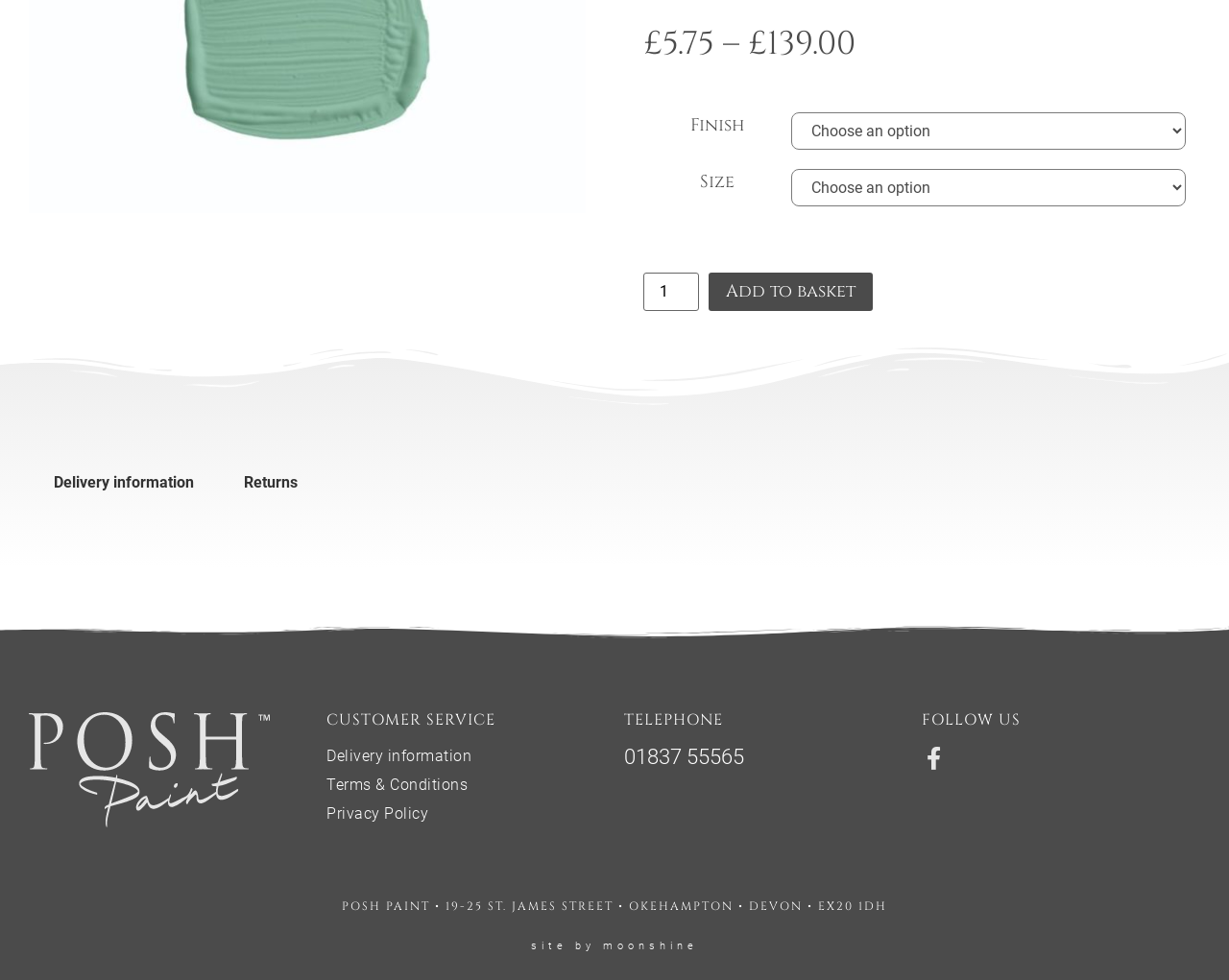Locate the bounding box of the UI element defined by this description: "Terms & Conditions". The coordinates should be given as four float numbers between 0 and 1, formatted as [left, top, right, bottom].

[0.266, 0.791, 0.492, 0.811]